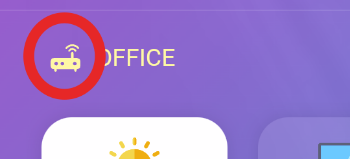What is the color of the background?
Based on the content of the image, thoroughly explain and answer the question.

The background of the image is described as vibrant purple, which is a bright and attention-grabbing color, suggesting that the icon and the functionality it represents are important and significant.